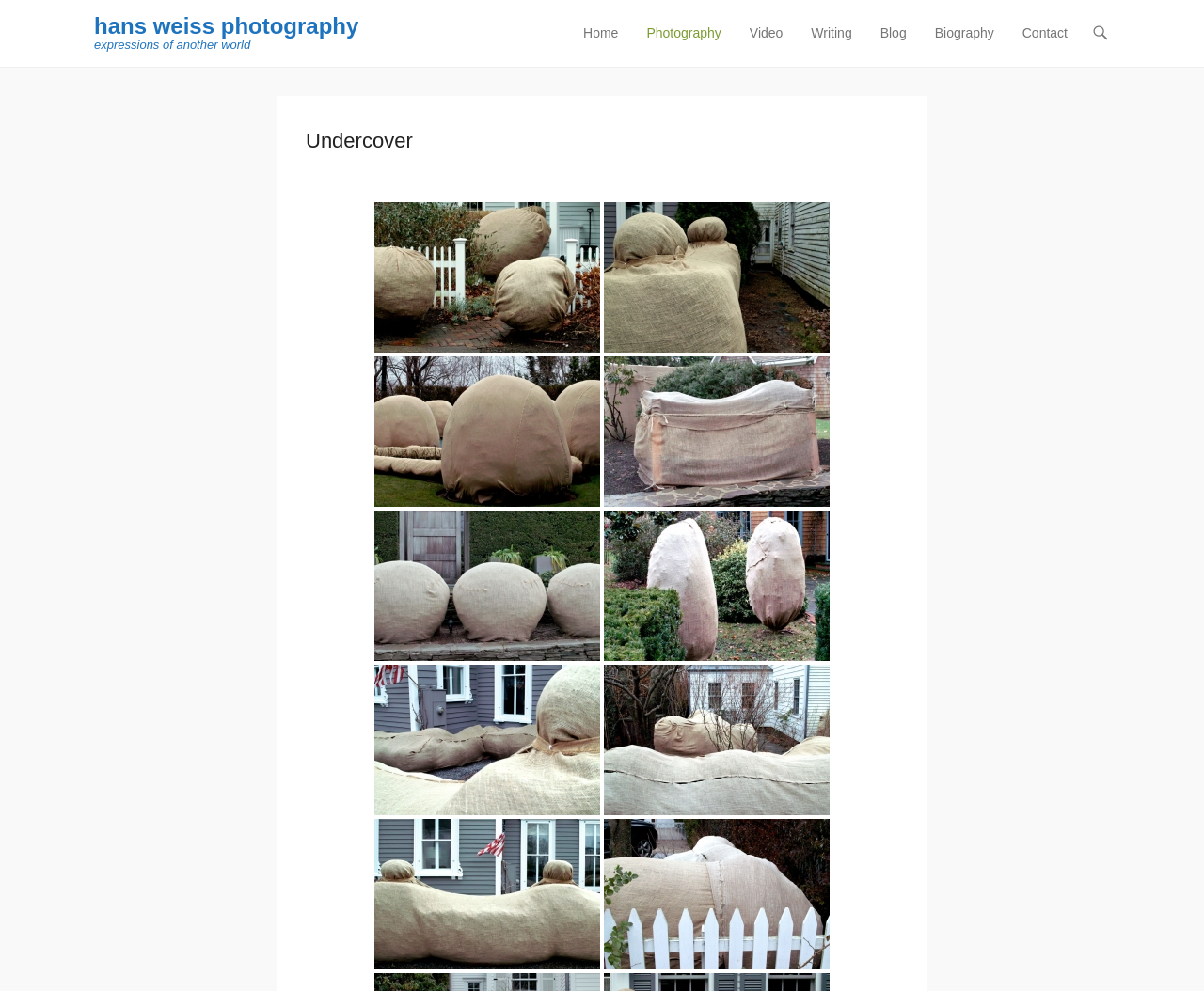Provide a thorough description of the webpage you see.

The webpage is a photography portfolio website, with a focus on the theme "Undercover" by Hans Weiss Photography. At the top, there is a heading with the photographer's name, "hans weiss photography", which is also a link. Below it, there is another heading that reads "expressions of another world".

On the right side of the page, there is a menu with links to different sections of the website, including "Home", "Photography", "Video", "Writing", "Blog", and "Contact". Above the menu, there is a link to skip to the main content.

The main content area is divided into a grid of images, with 10 images in total, each with a caption in the format "X SDIMXXXX". The images are arranged in two columns, with five images in each column. The images take up most of the page, with the menu and headings taking up a smaller portion of the top and right sides of the page.

There is also a biography section, which is located below the menu, but it is not immediately visible.